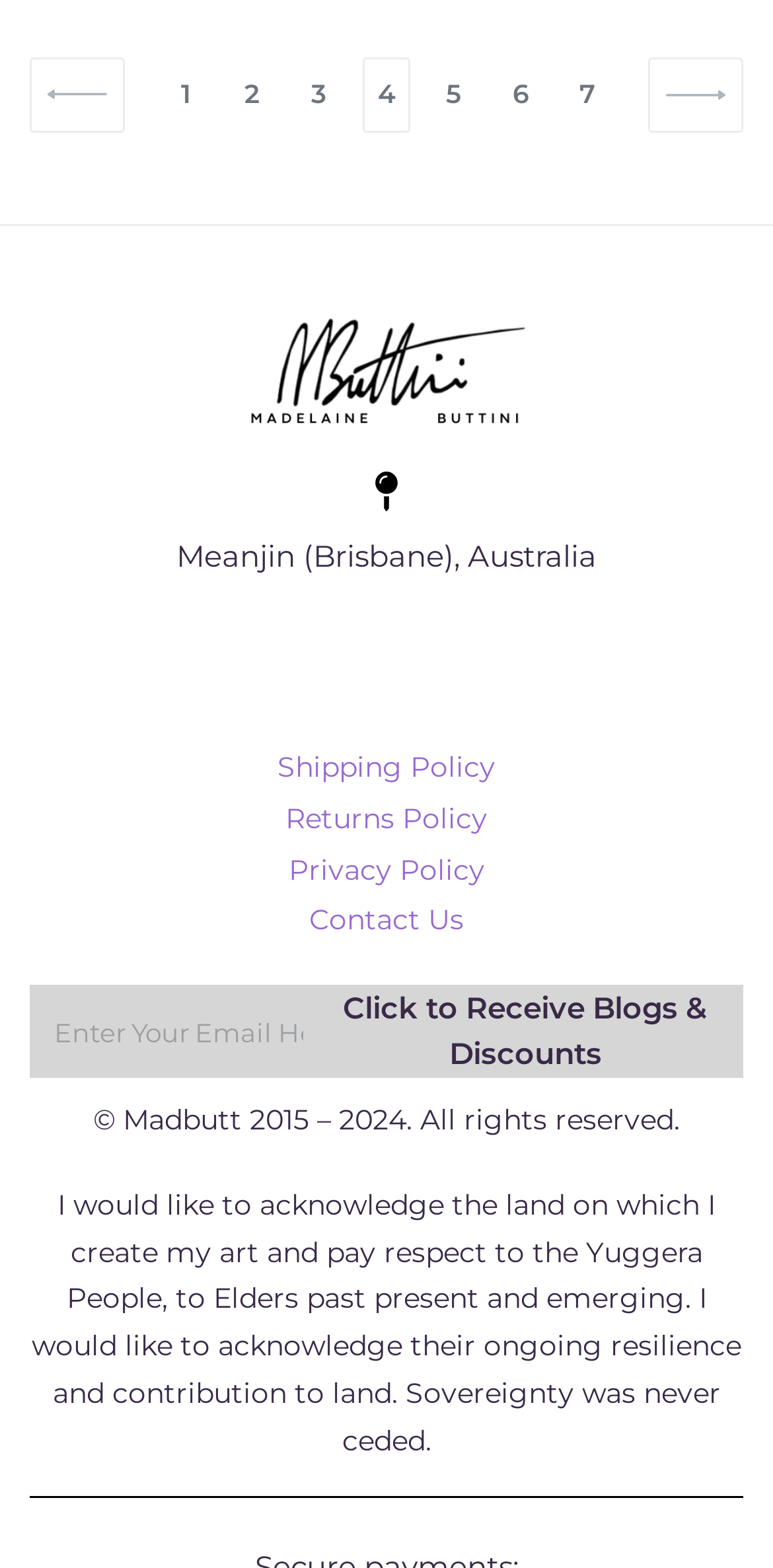Identify the bounding box coordinates for the UI element described as follows: "parent_node: 1". Ensure the coordinates are four float numbers between 0 and 1, formatted as [left, top, right, bottom].

[0.038, 0.037, 0.161, 0.084]